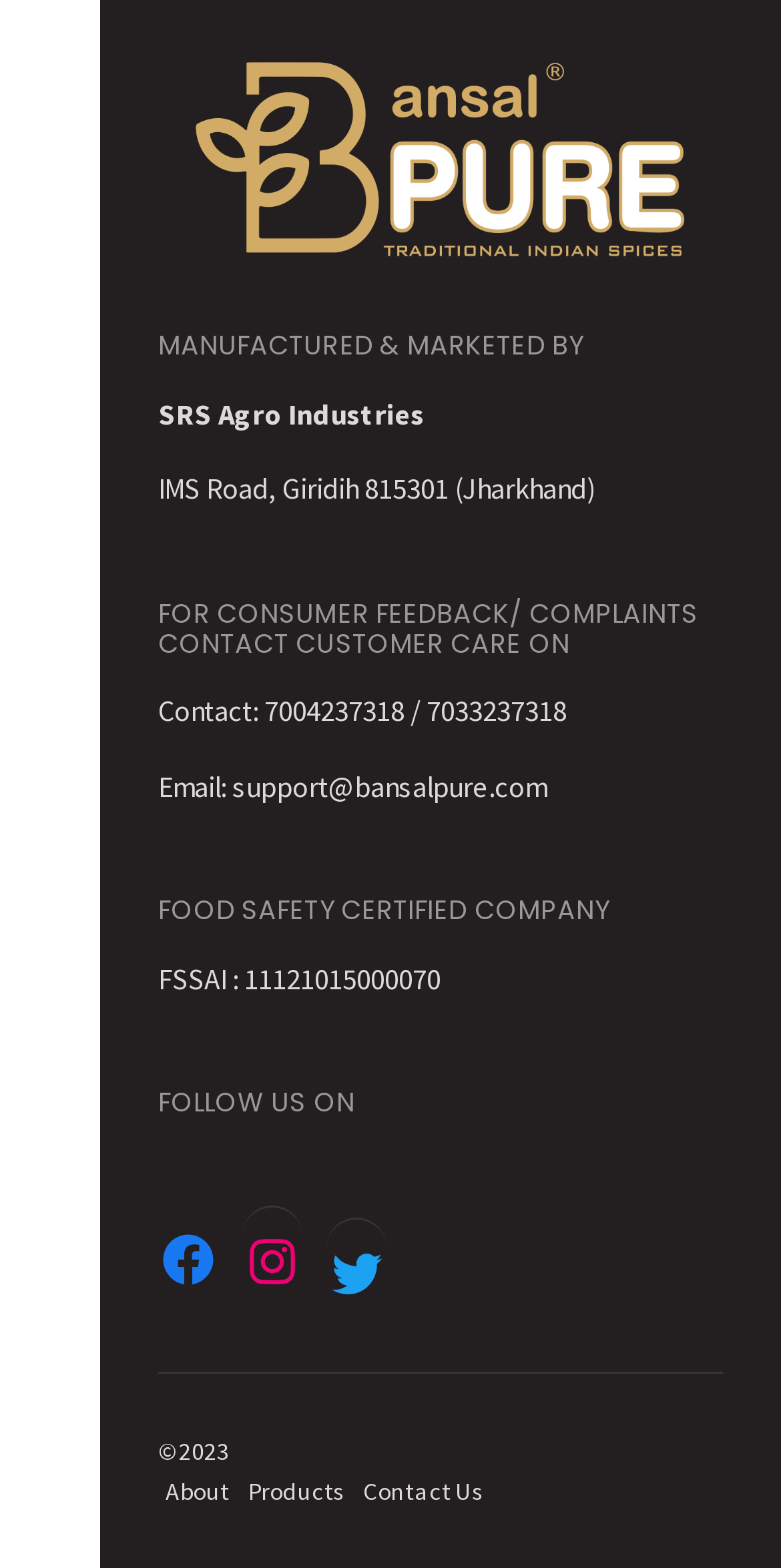Give a short answer using one word or phrase for the question:
What is the FSSAI certification number?

11121015000070